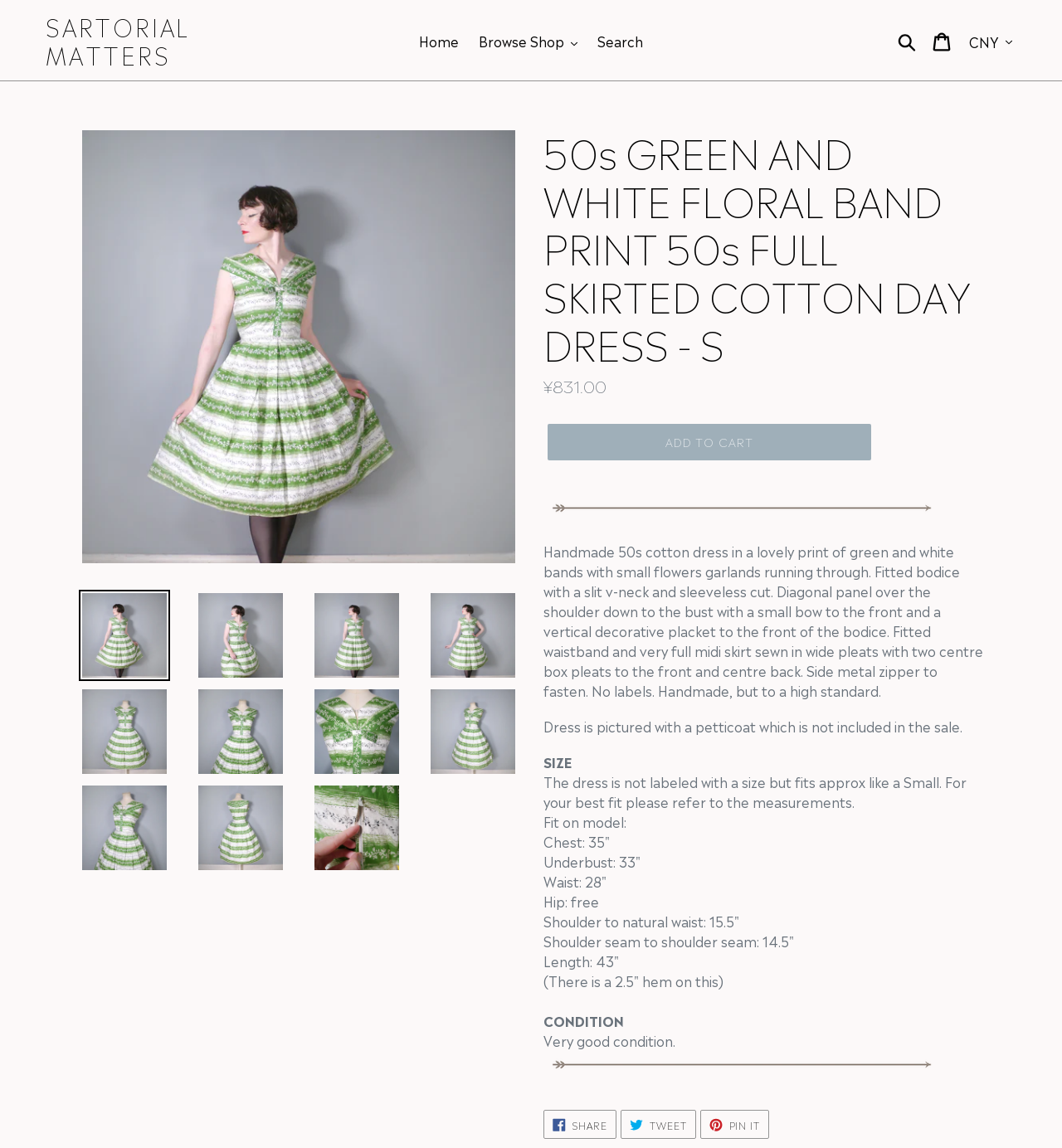Please identify the bounding box coordinates of the element's region that I should click in order to complete the following instruction: "Share on Facebook". The bounding box coordinates consist of four float numbers between 0 and 1, i.e., [left, top, right, bottom].

[0.512, 0.967, 0.58, 0.992]